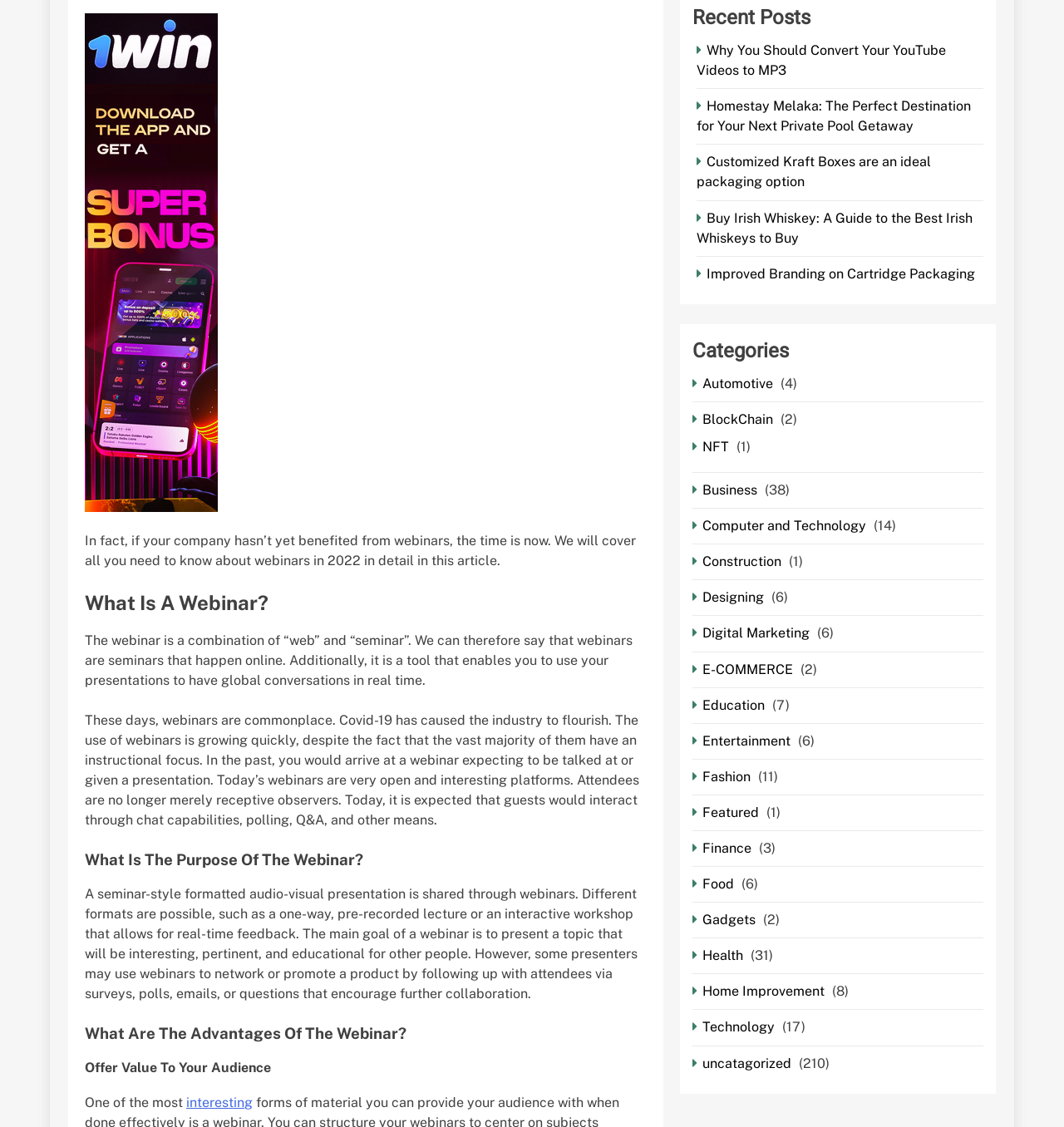Please specify the bounding box coordinates of the region to click in order to perform the following instruction: "Read the article about 'Why You Should Convert Your YouTube Videos to MP3'".

[0.655, 0.038, 0.889, 0.069]